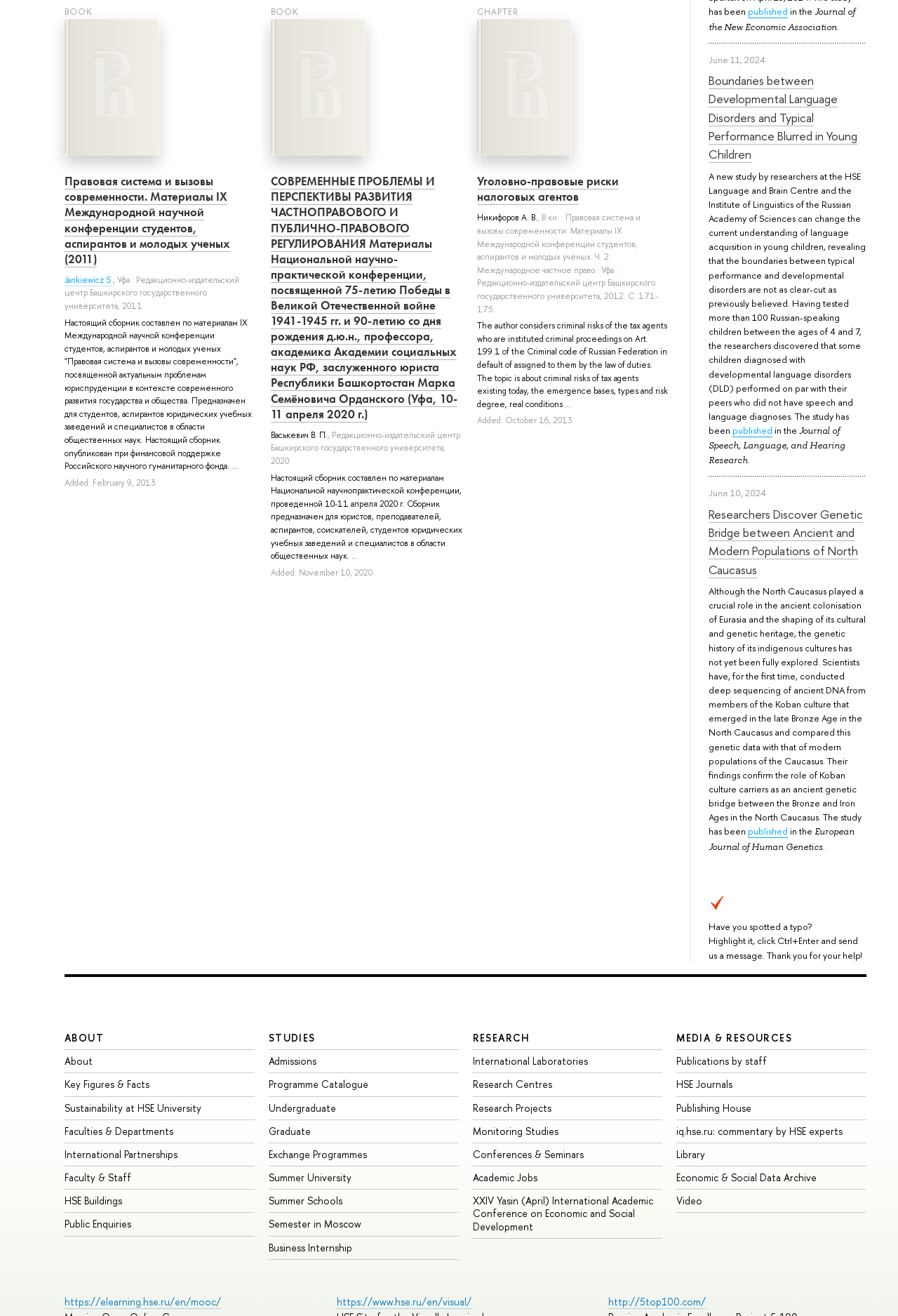Based on the image, please respond to the question with as much detail as possible:
What is the name of the book with the author 'Васькевич В. П.'?

I found the book name by looking at the link element with the text 'СОВРЕМЕННЫЕ ПРОБЛЕМЫ И ПЕРСПЕКТИВЫ РАЗВИТИЯ ЧАСТНОПРАВОВОГО И ПУБЛИЧНО-ПРАВОВОГО РЕГУЛИРОВАНИЯ' which is located near the static text element with the text 'Васькевич В. П.'.